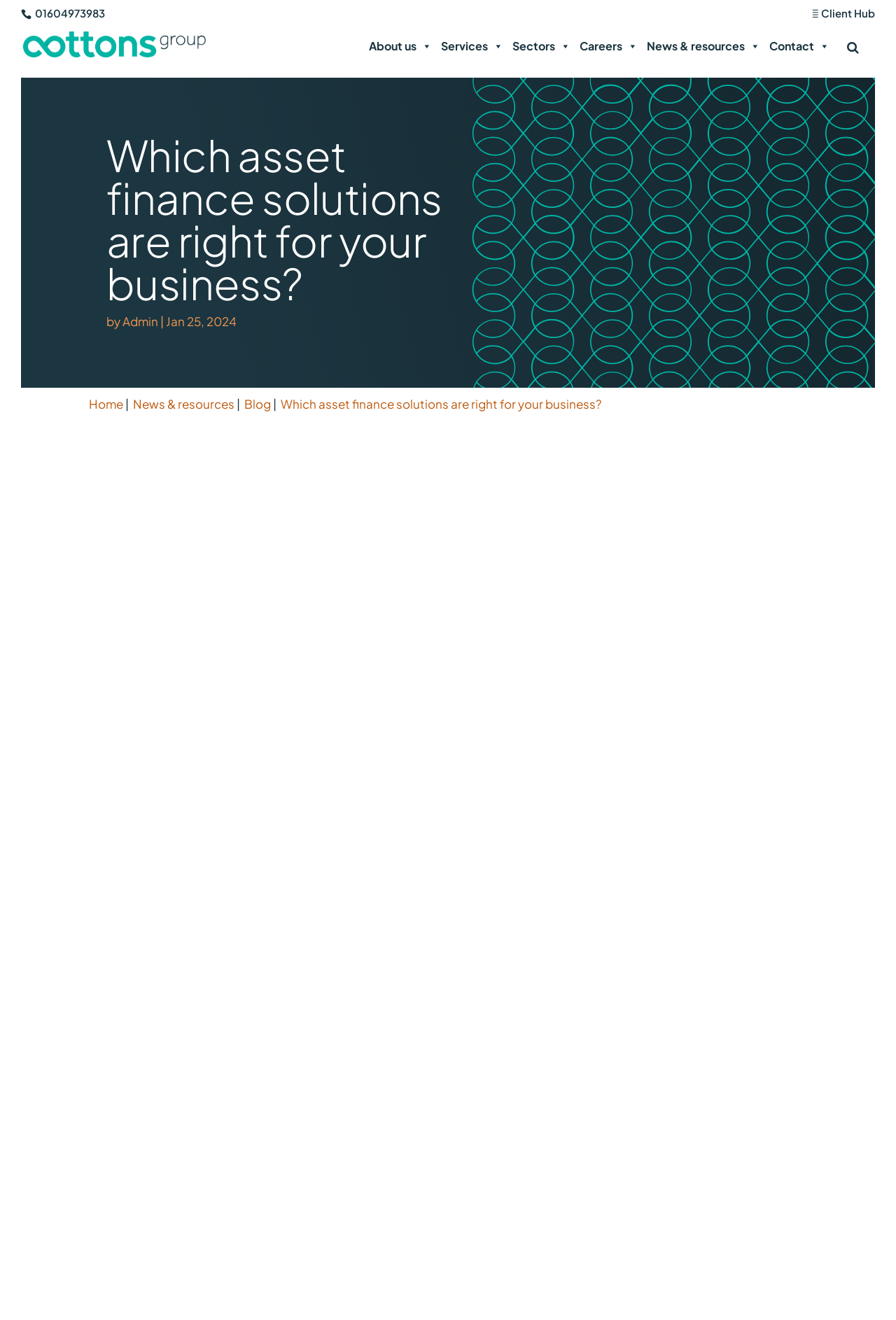Give the bounding box coordinates for the element described as: "Case study".

[0.733, 0.736, 0.804, 0.748]